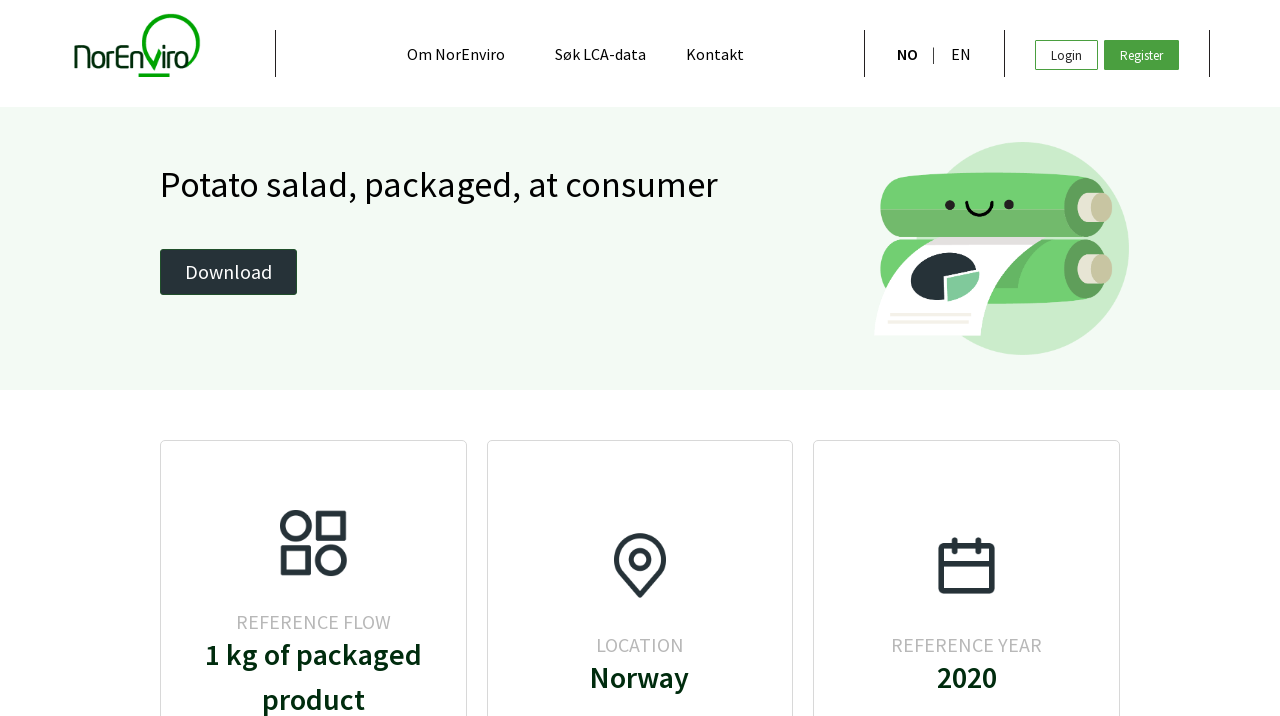What is the location of the reference flow?
Use the screenshot to answer the question with a single word or phrase.

Norway